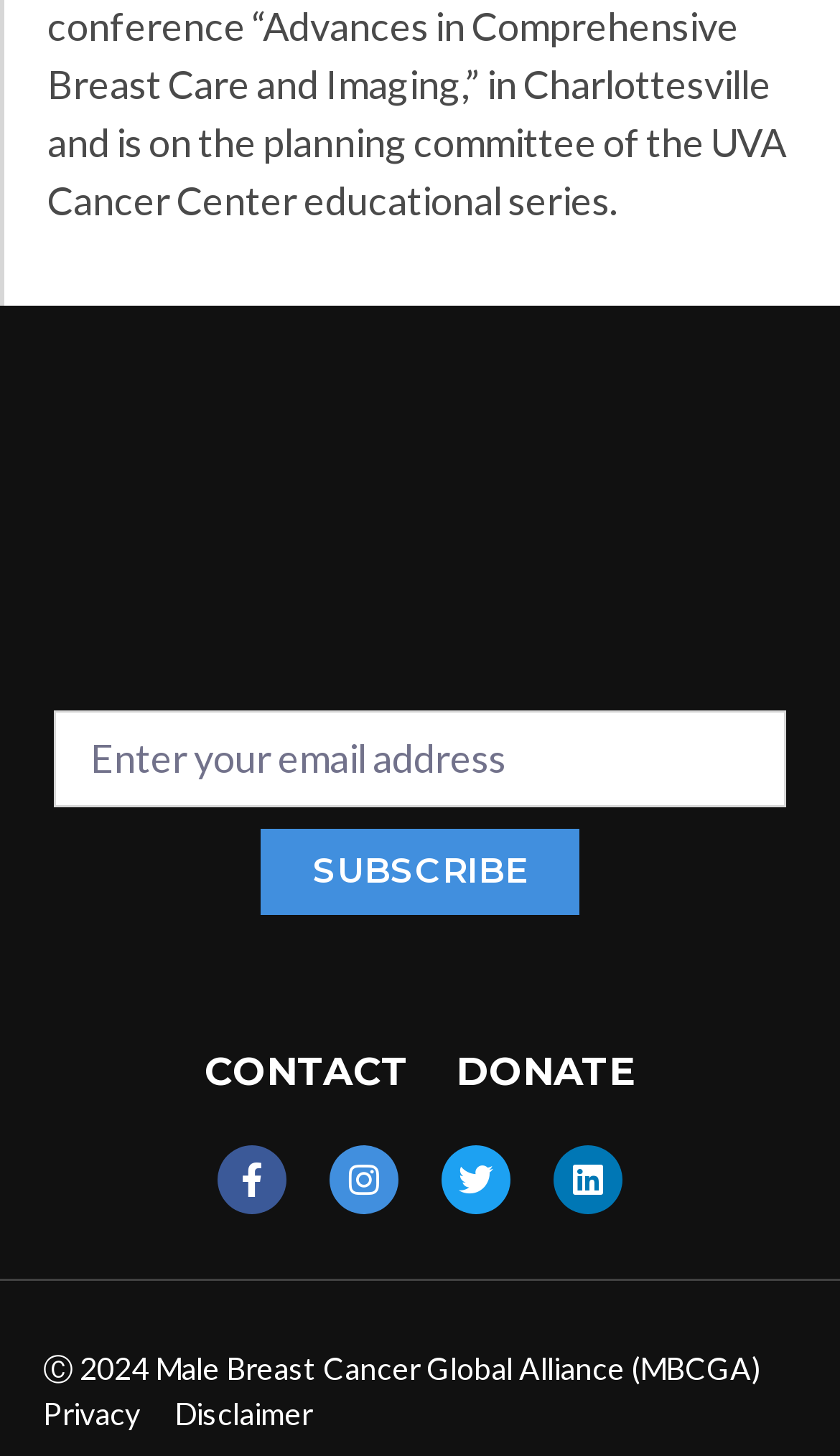Show the bounding box coordinates of the region that should be clicked to follow the instruction: "Subscribe to the newsletter."

[0.311, 0.569, 0.689, 0.628]